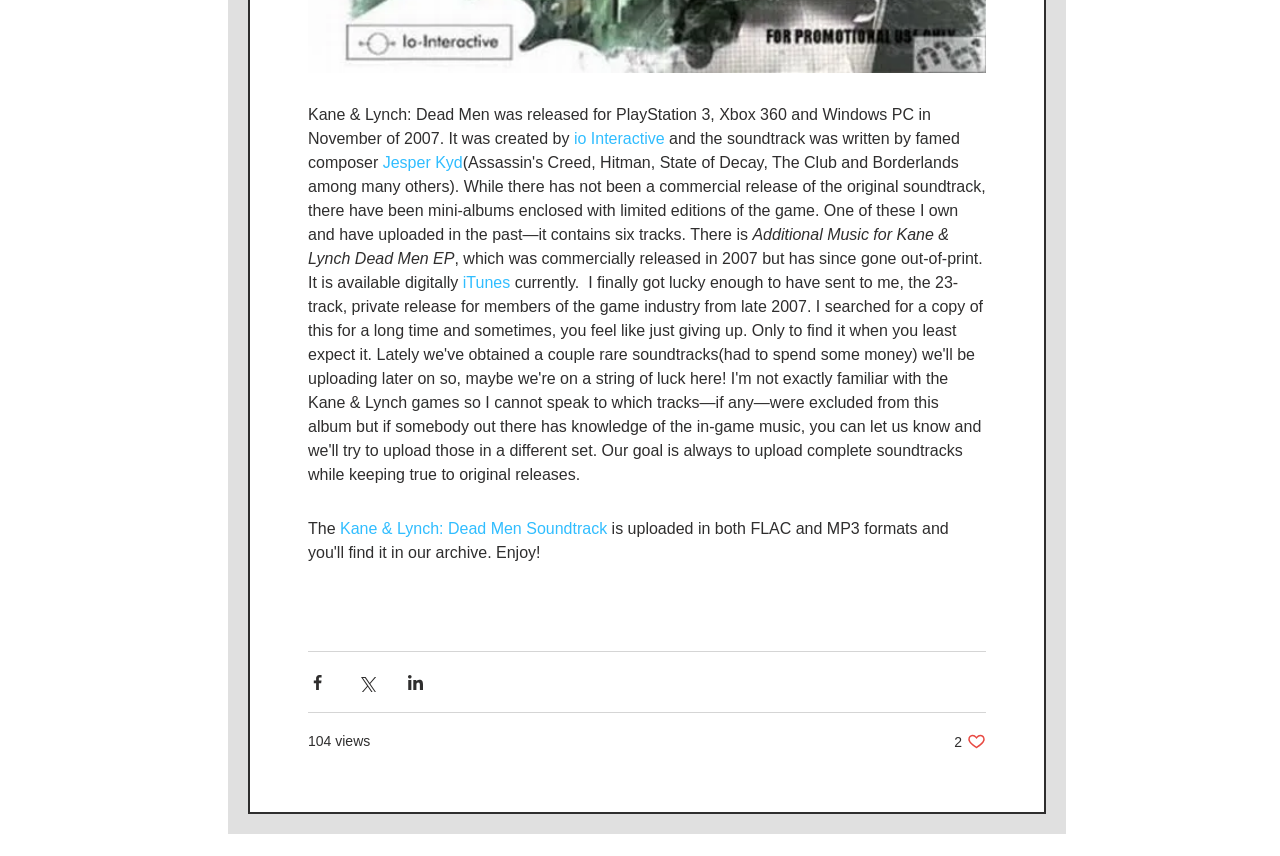Pinpoint the bounding box coordinates of the element to be clicked to execute the instruction: "Click the 'Contact us' link".

None